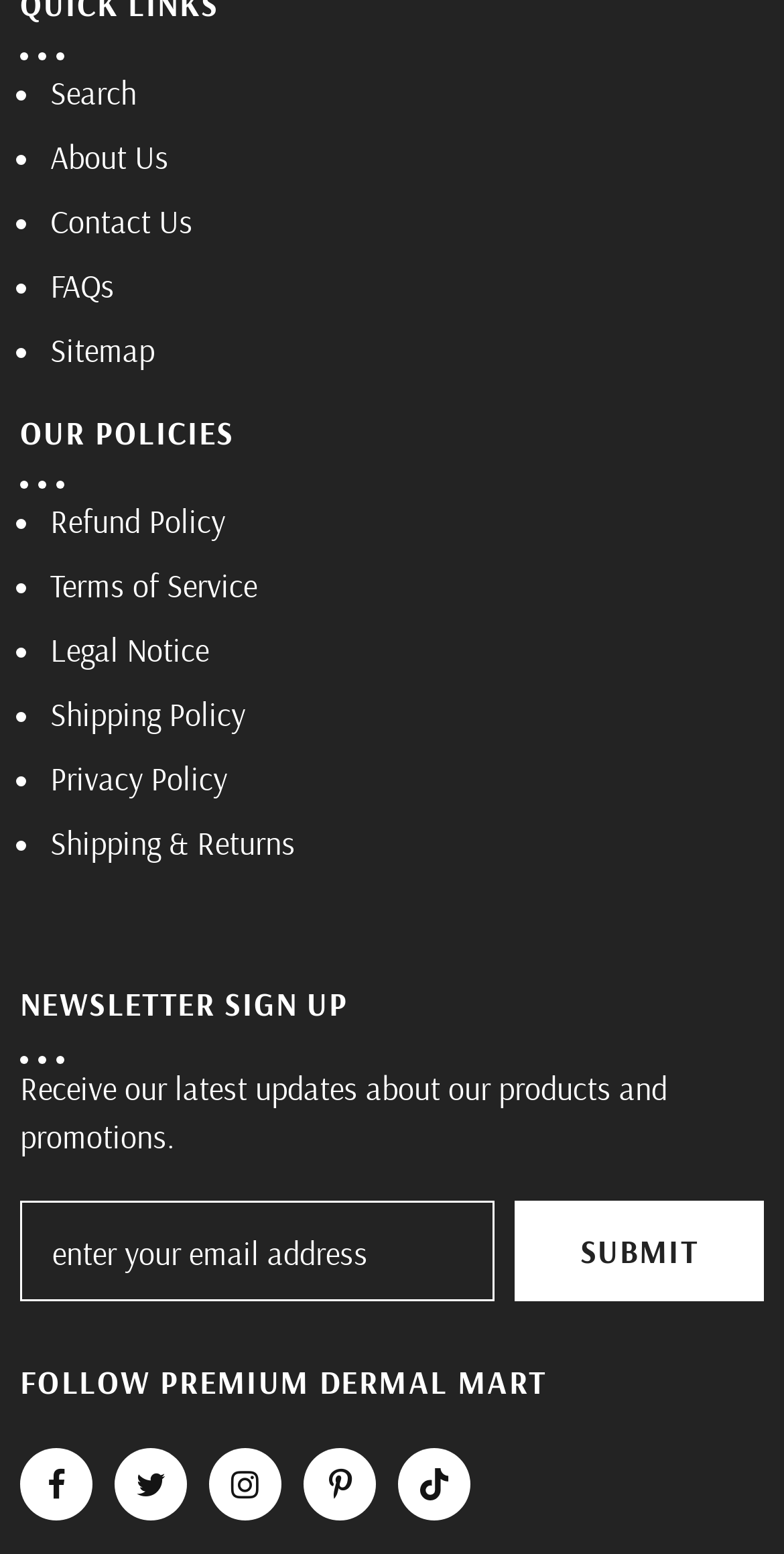Find the bounding box coordinates of the element to click in order to complete the given instruction: "Submit email address."

[0.656, 0.772, 0.974, 0.837]